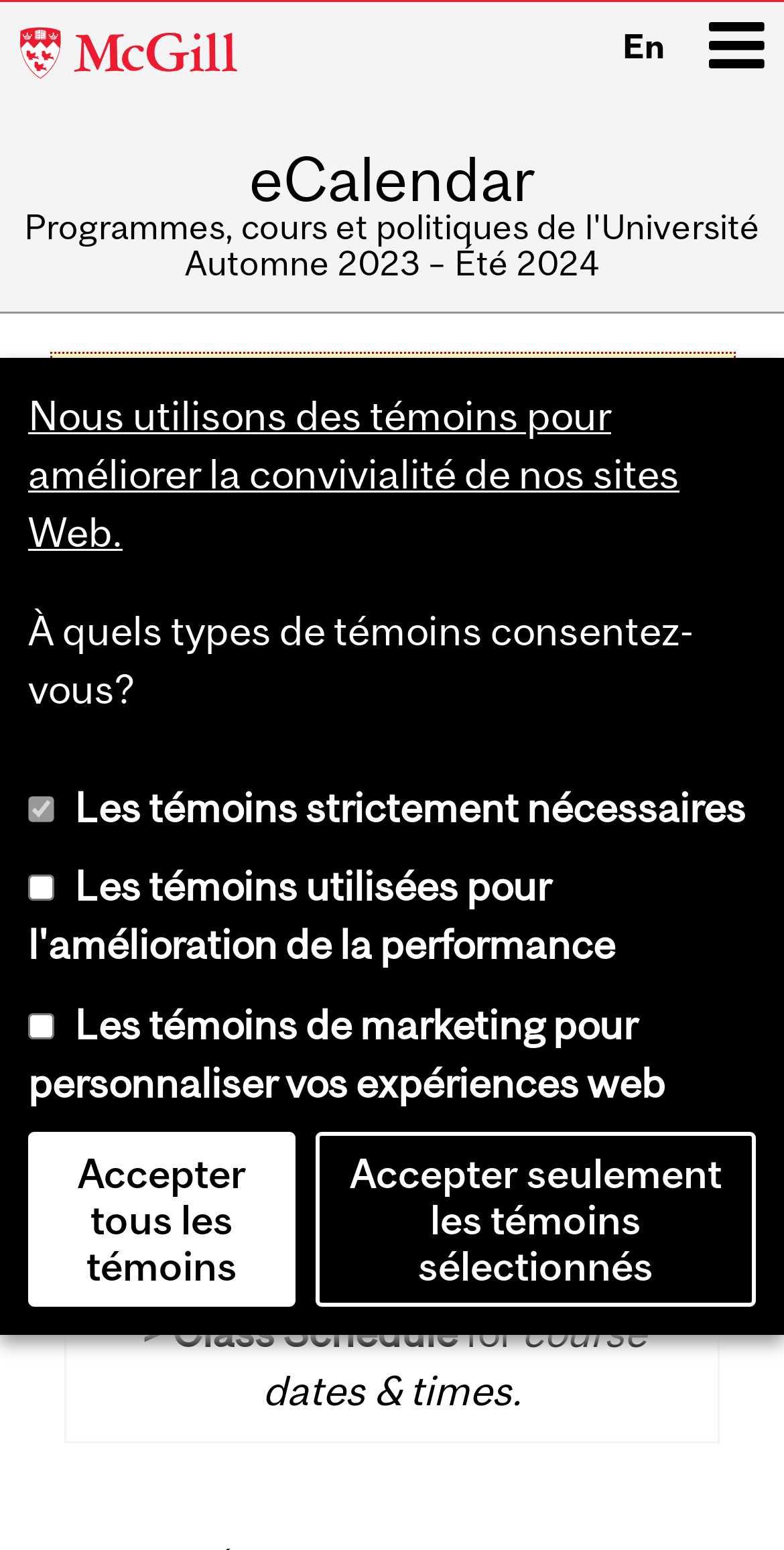Determine the bounding box coordinates of the element that should be clicked to execute the following command: "Jump to the newest eCalendar".

[0.175, 0.399, 0.816, 0.467]